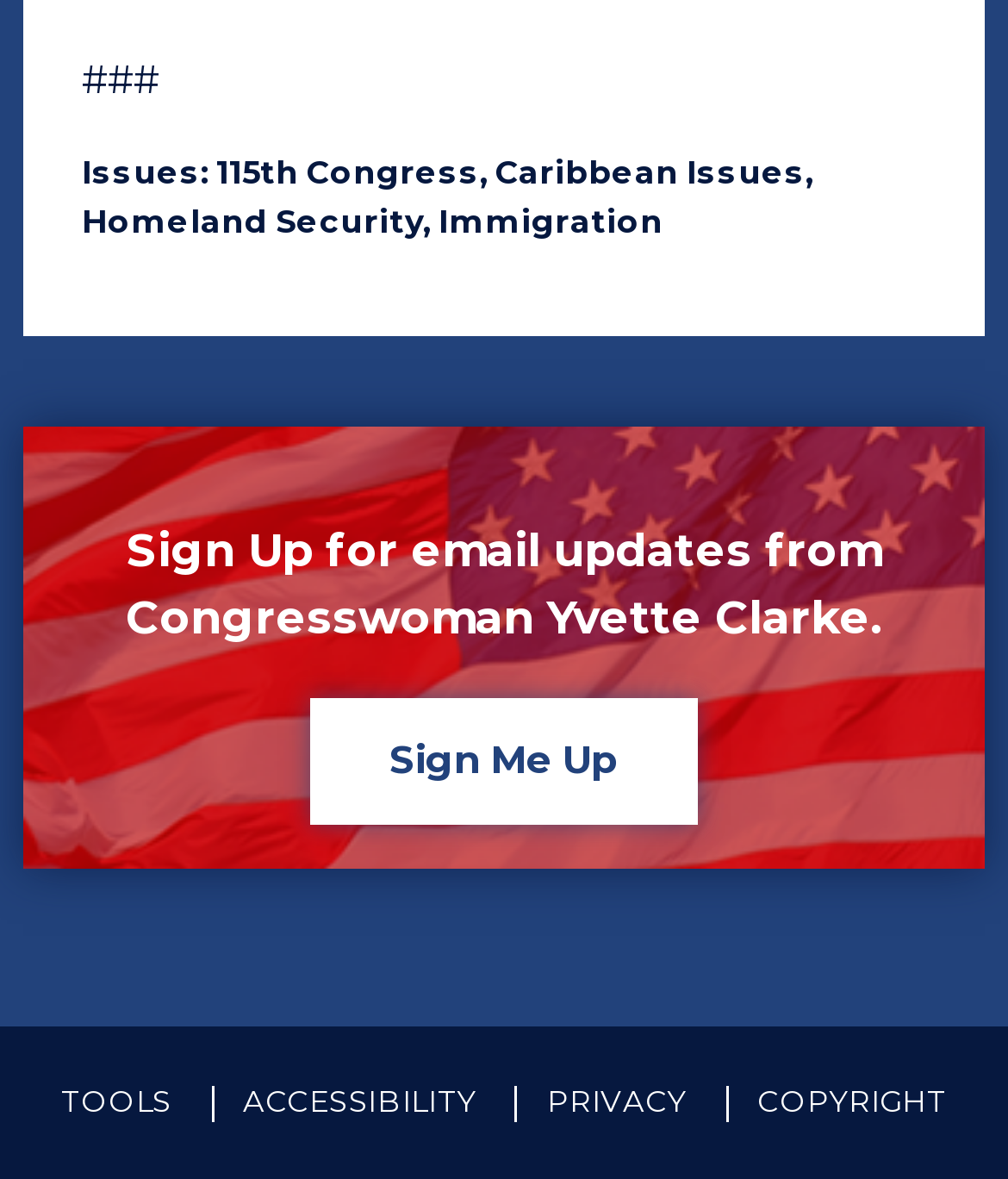Reply to the question with a brief word or phrase: How many links are present at the bottom of the webpage?

4